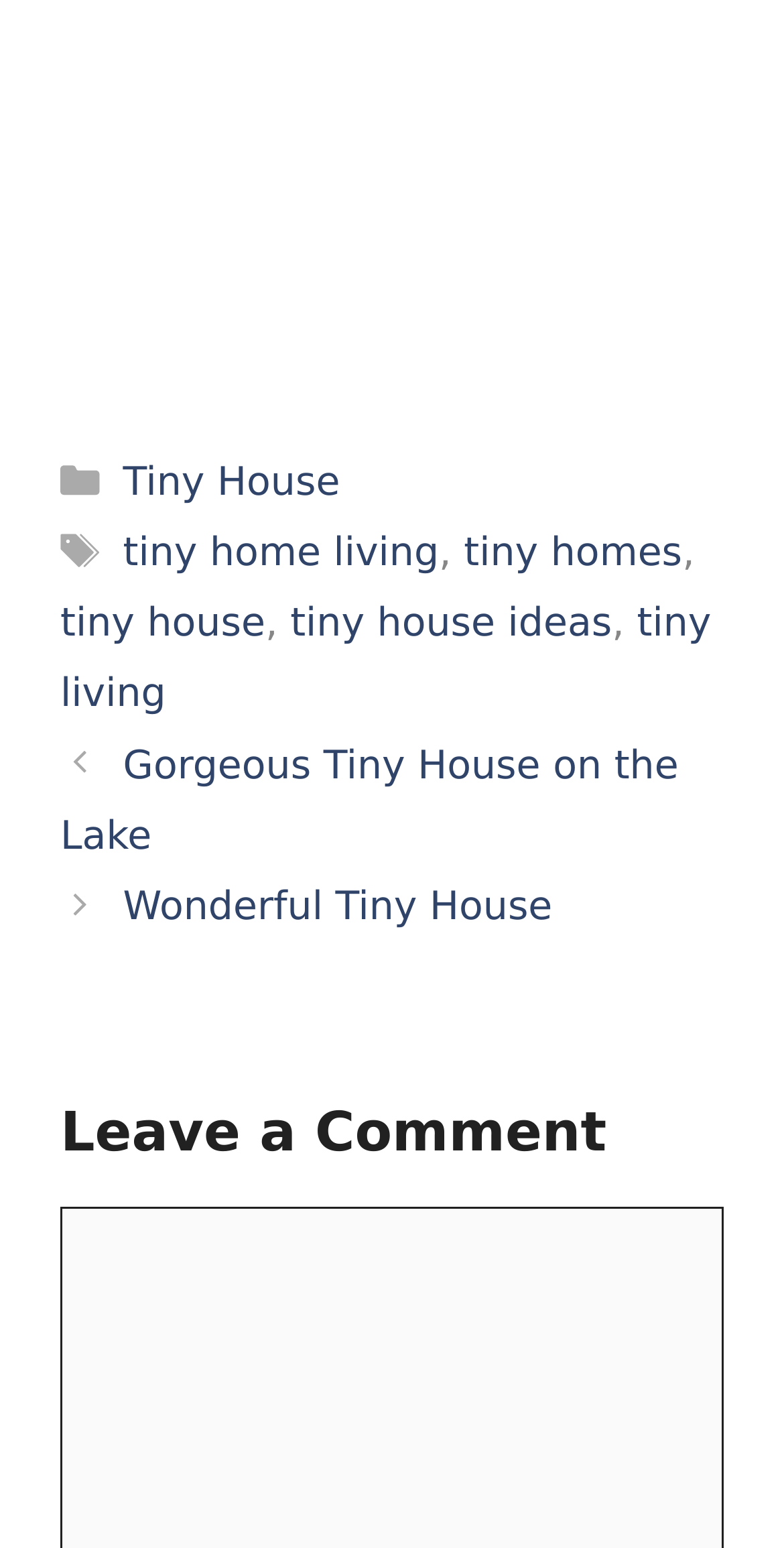Locate the bounding box coordinates of the clickable region necessary to complete the following instruction: "Click on the 'Tiny House' category". Provide the coordinates in the format of four float numbers between 0 and 1, i.e., [left, top, right, bottom].

[0.157, 0.296, 0.434, 0.326]